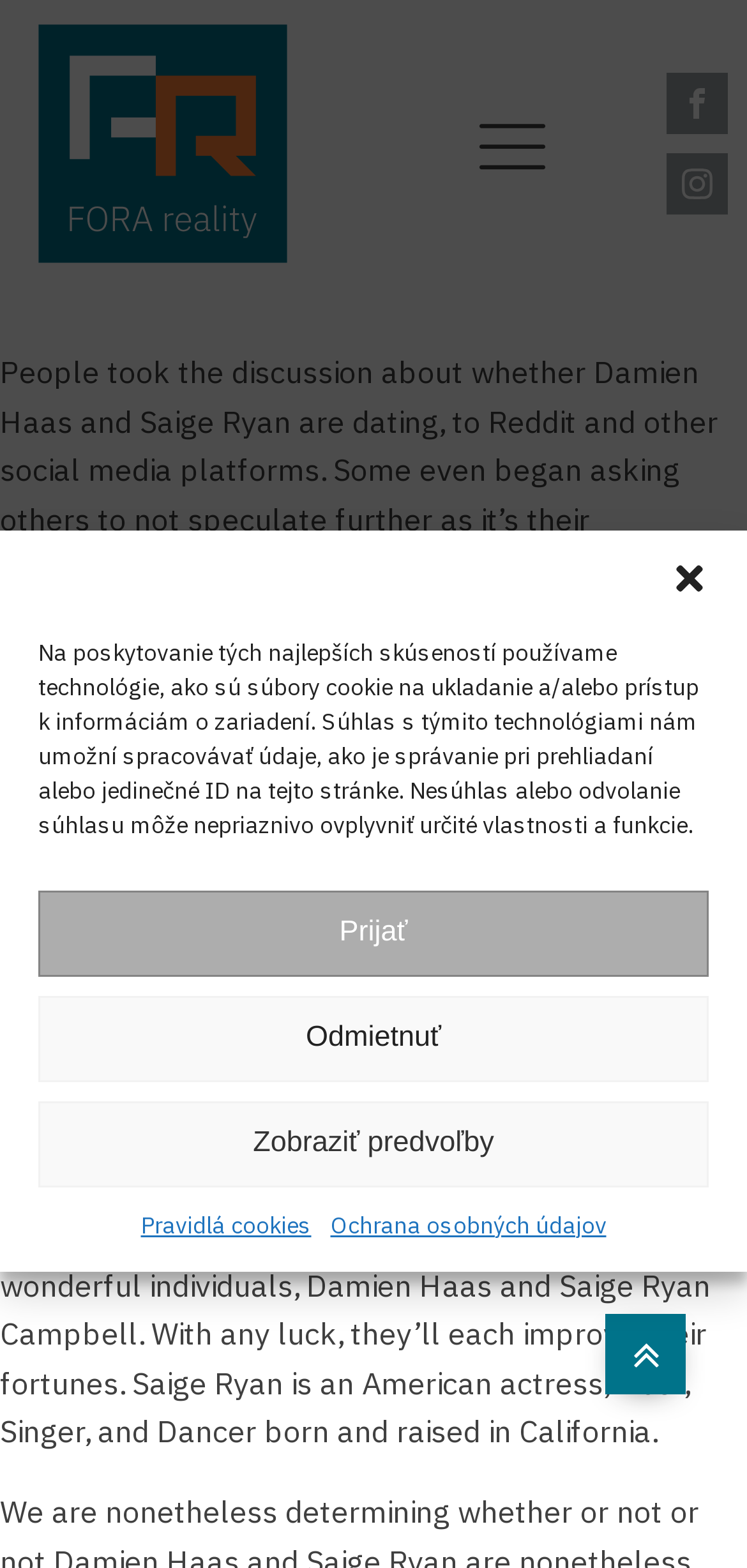Identify the bounding box coordinates of the clickable region to carry out the given instruction: "Learn about health".

None